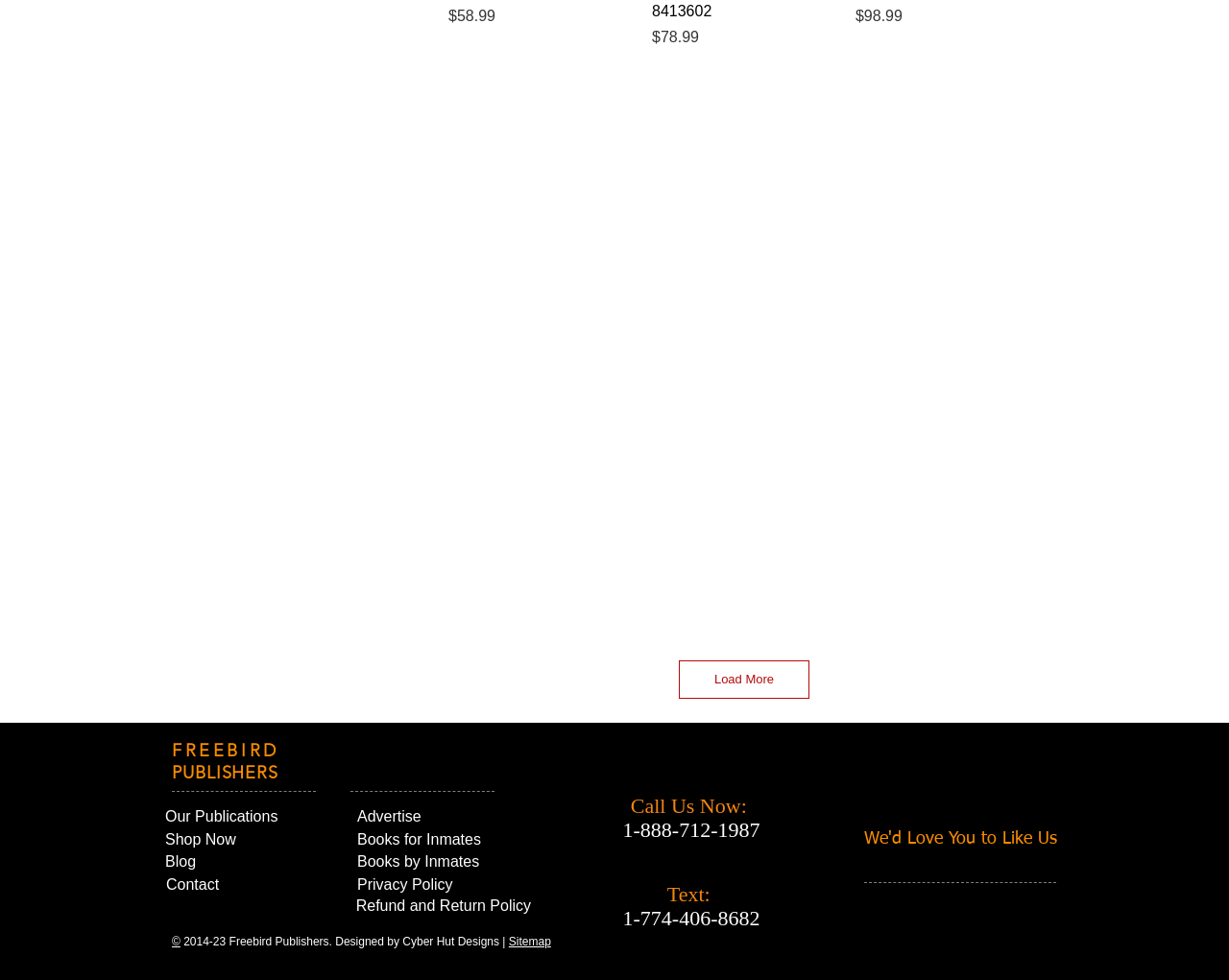Determine the bounding box coordinates of the section I need to click to execute the following instruction: "Visit Our Publications page". Provide the coordinates as four float numbers between 0 and 1, i.e., [left, top, right, bottom].

[0.129, 0.823, 0.247, 0.844]